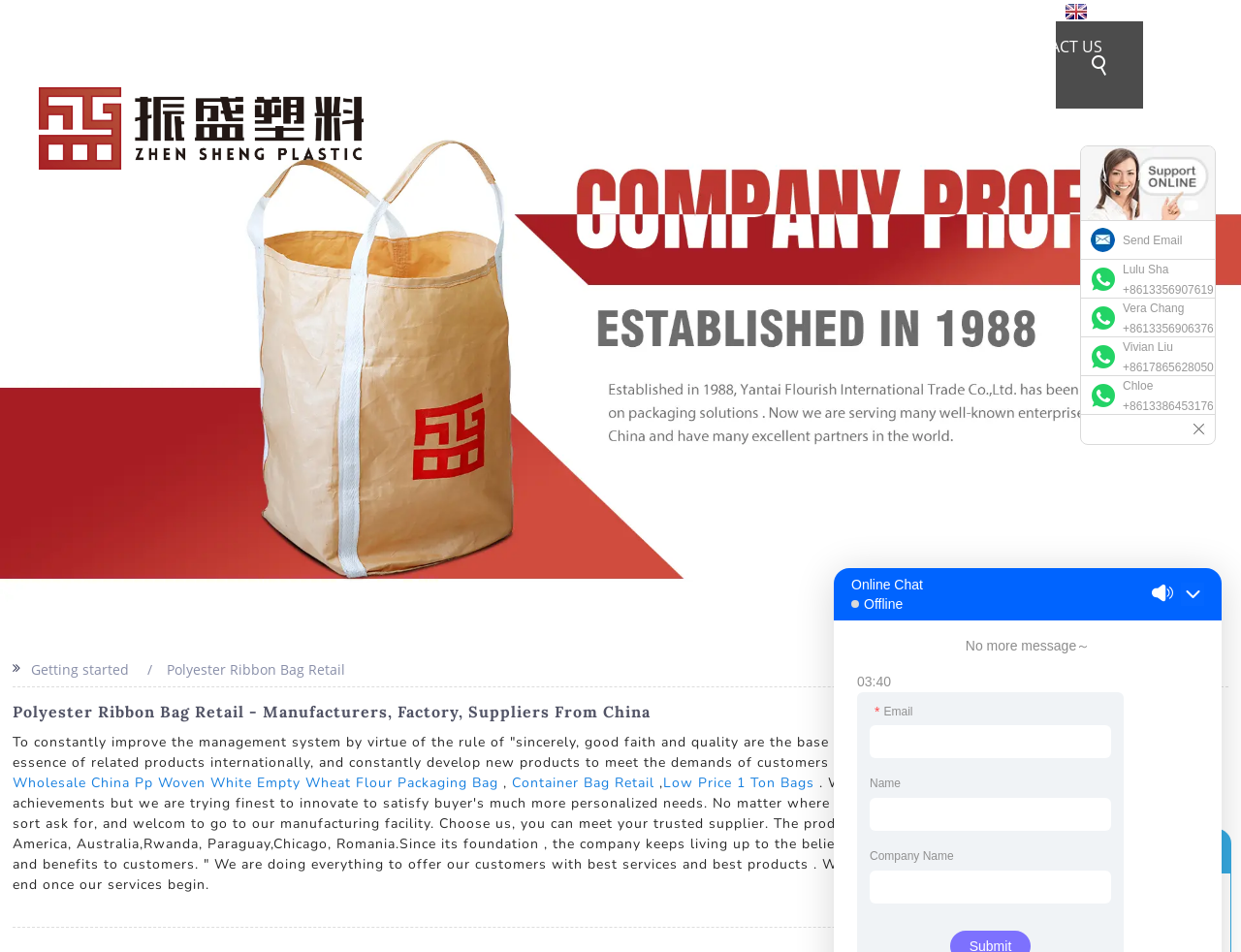Locate the UI element described as follows: "Container Bag Retail". Return the bounding box coordinates as four float numbers between 0 and 1 in the order [left, top, right, bottom].

[0.412, 0.813, 0.527, 0.832]